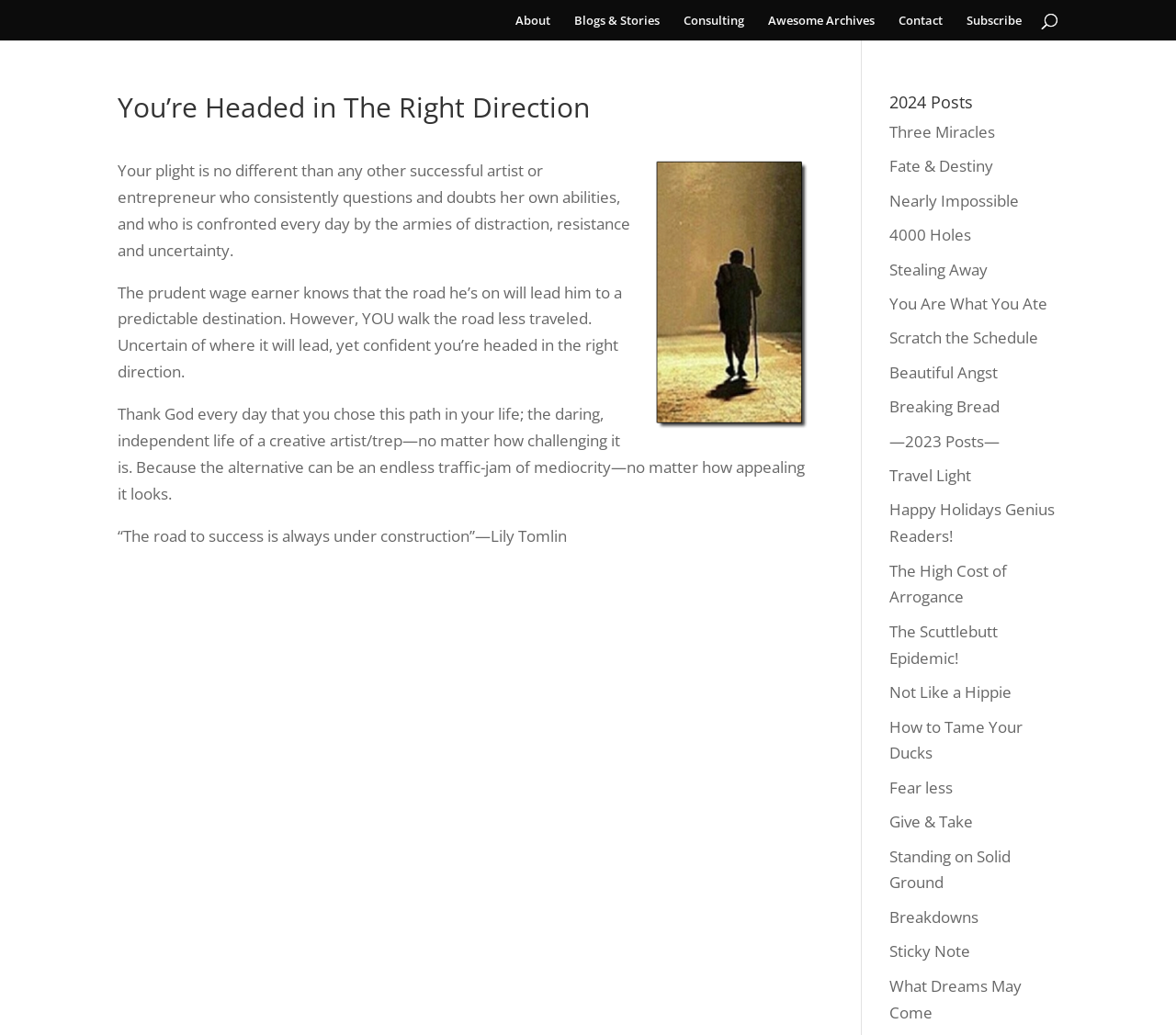Generate an in-depth caption that captures all aspects of the webpage.

This webpage is a personal blog or website of J. Michael Dolan, with a focus on inspirational and motivational content. At the top, there is a navigation menu with six links: "About", "Blogs & Stories", "Consulting", "Awesome Archives", "Contact", and "Subscribe". 

Below the navigation menu, there is a search bar that spans almost the entire width of the page. 

The main content of the page is an article with a heading "You’re Headed in The Right Direction". The article consists of three paragraphs of text, which discuss the challenges and rewards of pursuing a creative and independent path in life. The text is accompanied by a quote from Lily Tomlin.

To the right of the article, there is a section with a heading "2024 Posts" that lists 20 links to individual blog posts, each with a unique title. These links are arranged vertically and take up most of the right-hand side of the page.

On the left-hand side of the page, there are six social media links, represented by icons, which are stacked vertically.